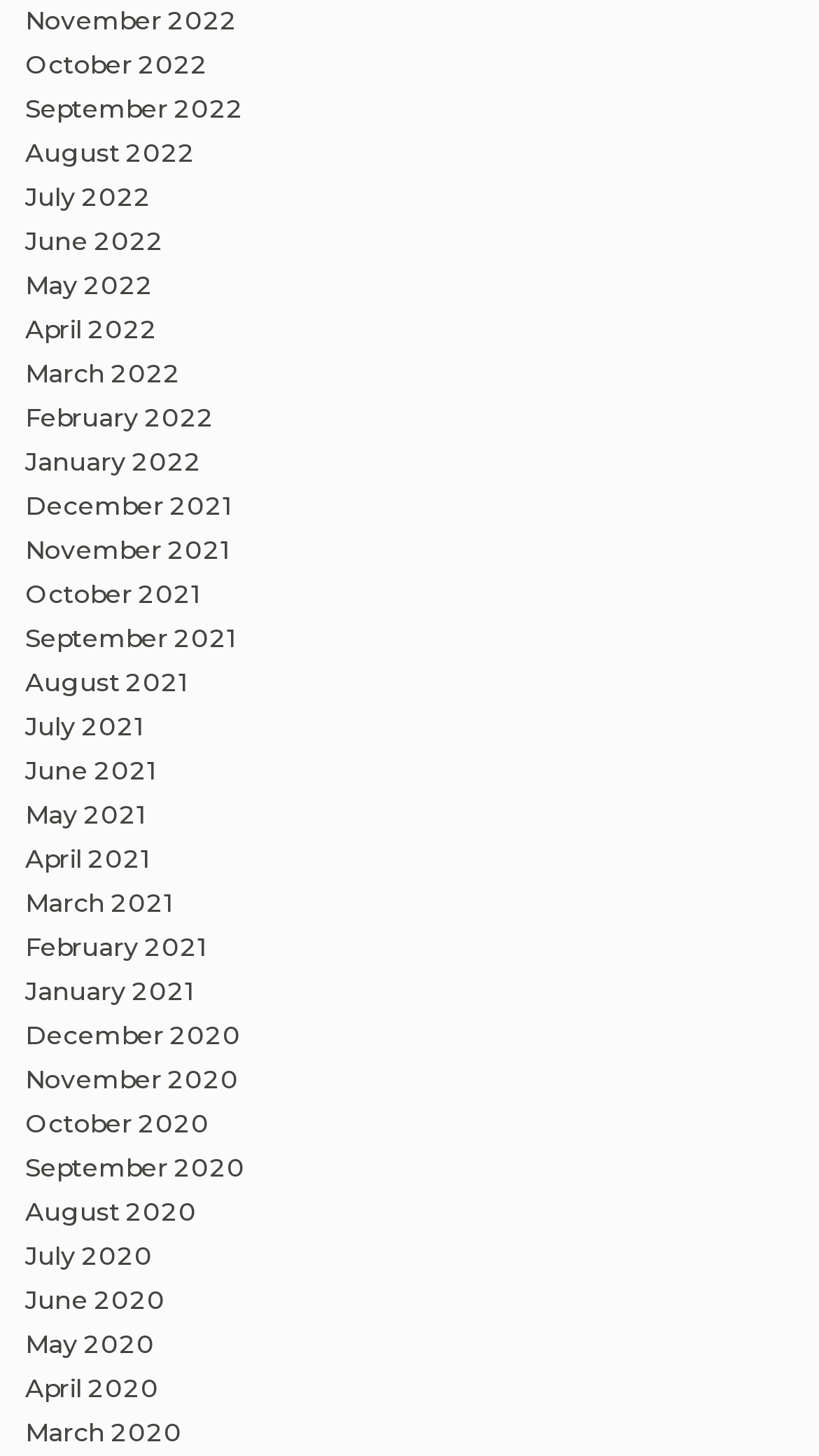How many links are there in total?
Provide a short answer using one word or a brief phrase based on the image.

32